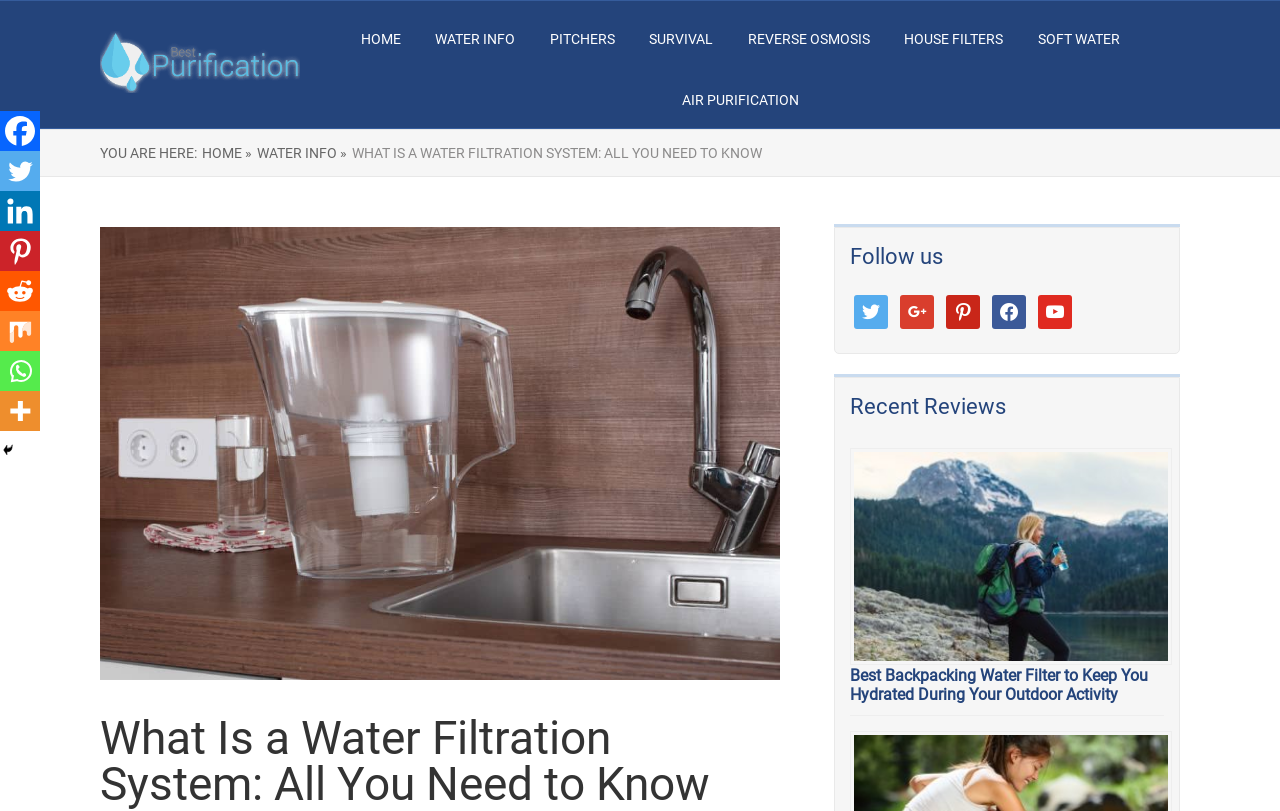What is the title of the recent review article?
Using the image, provide a concise answer in one word or a short phrase.

Best Backpacking Water Filter